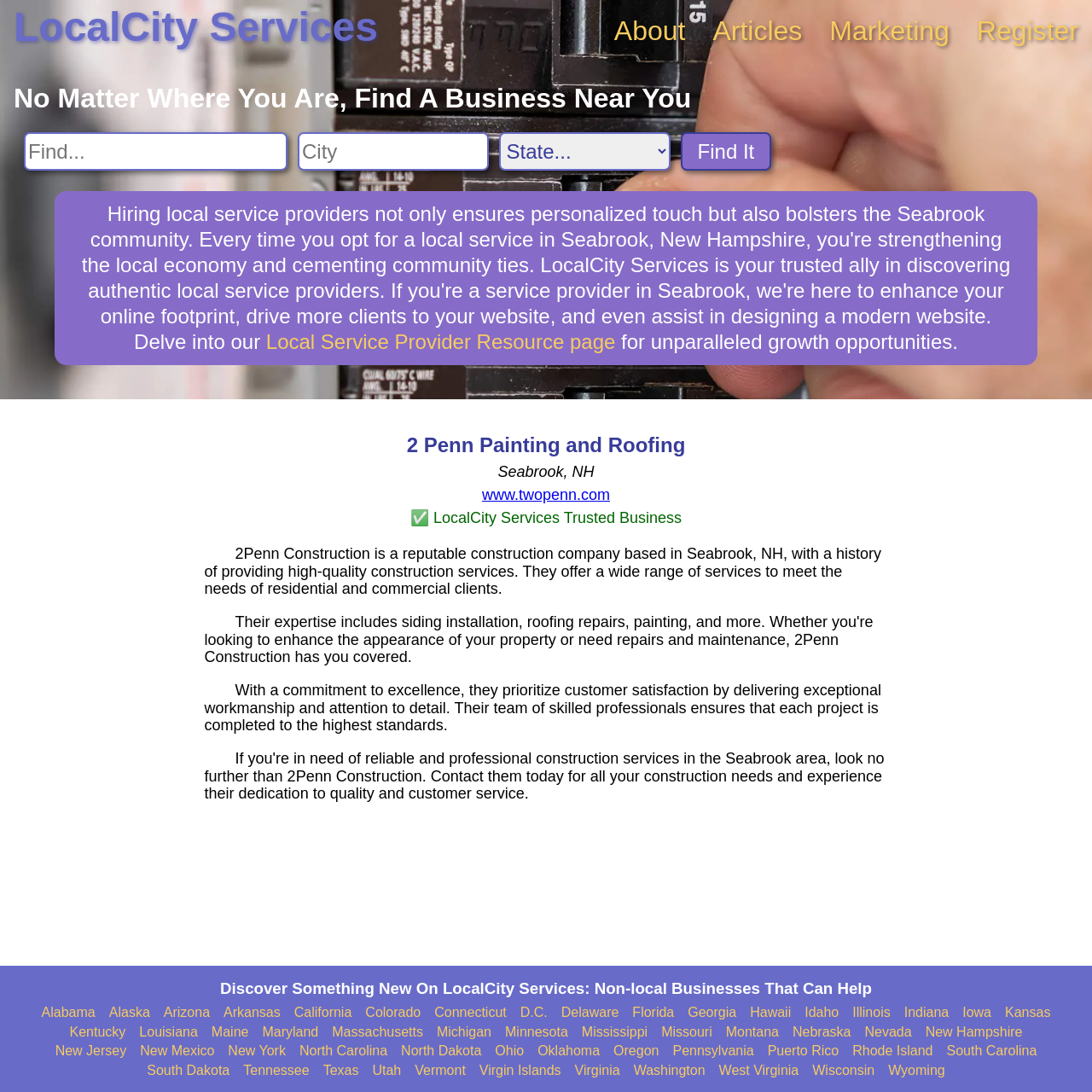Summarize the contents and layout of the webpage in detail.

This webpage is about 2 Penn Painting and Roofing, a construction company based in Seabrook, New Hampshire. At the top, there is a navigation bar with links to "LocalCity Services", "About", "Articles", "Marketing", and "Register". Below the navigation bar, there is a search bar with a heading "No Matter Where You Are, Find A Business Near You" and input fields for searching by keyword, city, and state.

On the left side of the page, there is a section dedicated to 2 Penn Painting and Roofing, with a heading and a link to their website. Below this, there is a paragraph describing the company's services and commitment to excellence. There is also a verified business badge with a checkmark icon.

On the bottom of the page, there is a section titled "Discover Something New On LocalCity Services" with links to non-local businesses that can help, organized by state. There are 50 links in total, one for each state in the United States, plus Puerto Rico and the Virgin Islands.